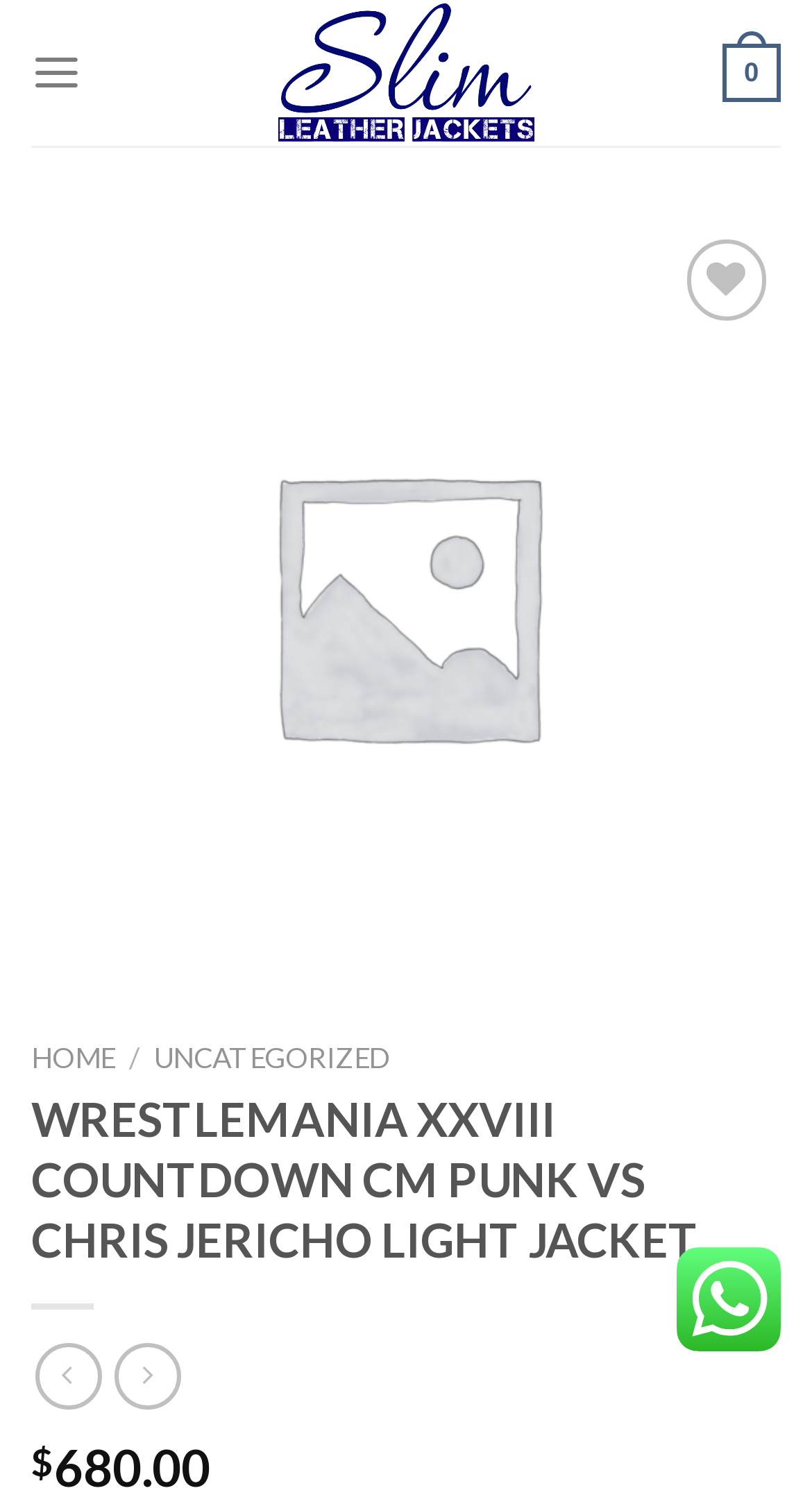Is there a wishlist feature on the webpage?
Refer to the image and offer an in-depth and detailed answer to the question.

I found a button element with the text 'Wishlist' and a link element with the text 'Add to wishlist', which indicates that there is a wishlist feature on the webpage.